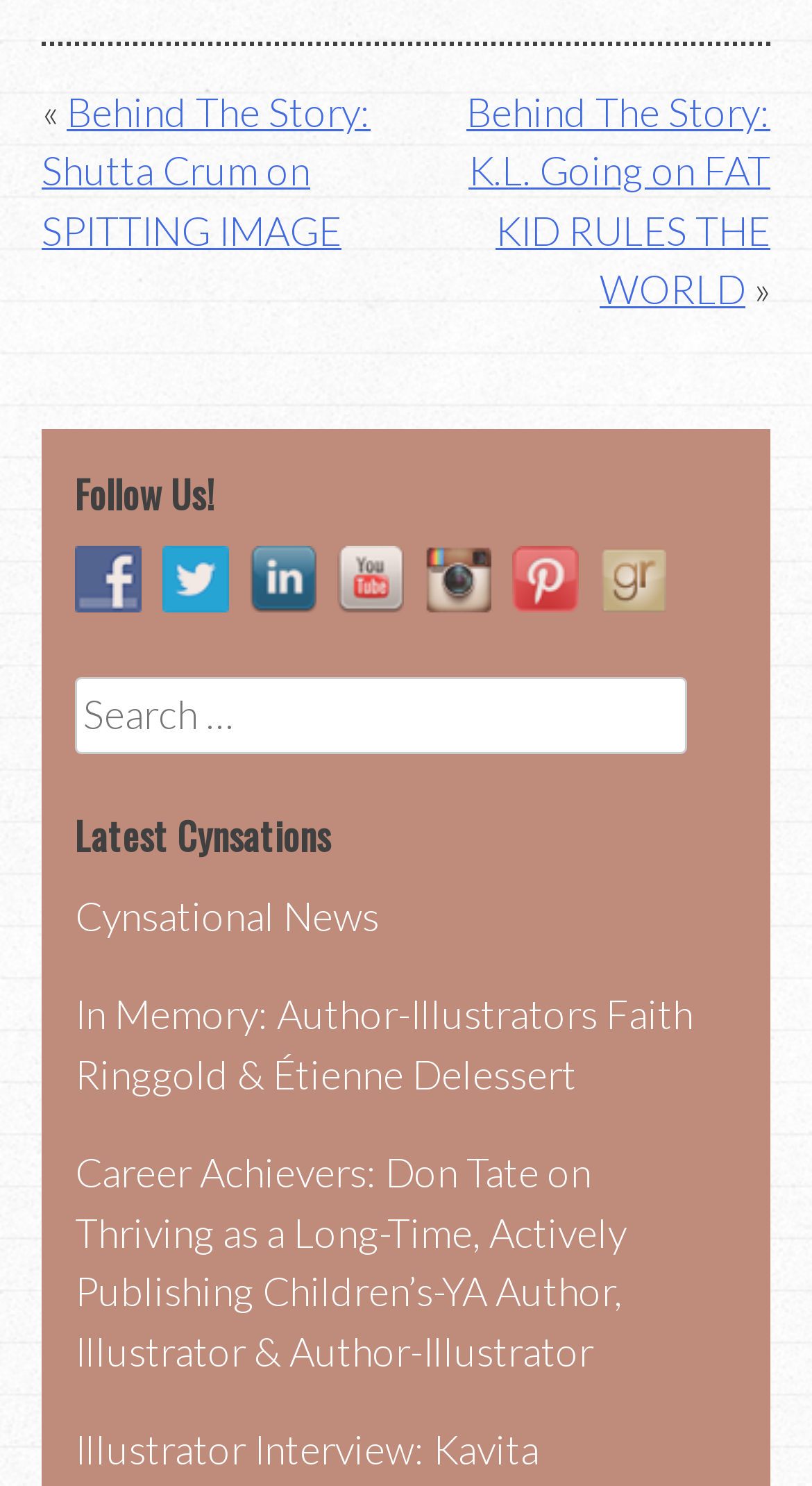From the details in the image, provide a thorough response to the question: What is the title of the second latest Cynsation?

I found the link element with the text 'In Memory: Author-Illustrators Faith Ringgold & Étienne Delessert' which is a child of the heading element with the text 'Latest Cynsations' and is the second link in the list.